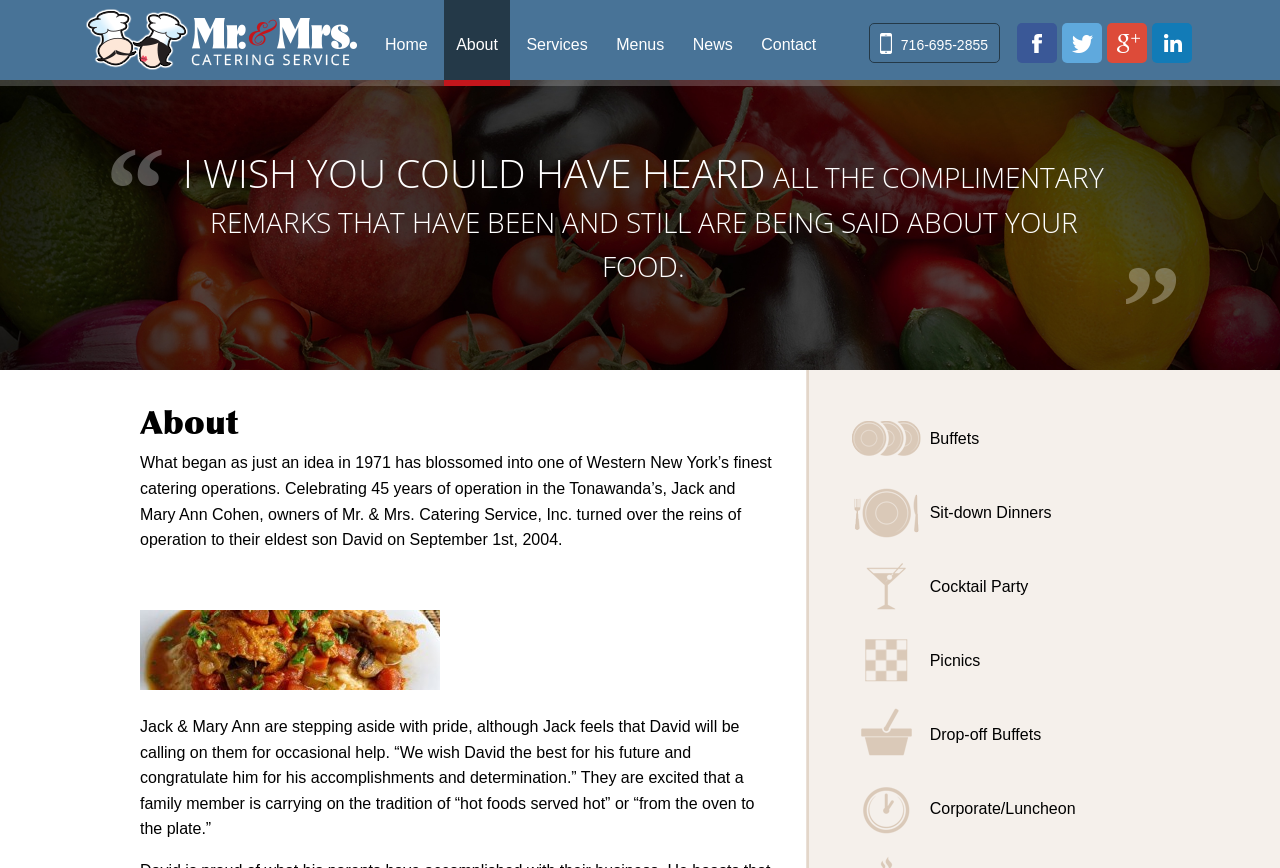Based on the image, please elaborate on the answer to the following question:
What is the phone number of the catering service?

The phone number of the catering service can be found at the top right corner of the webpage, next to the social media links.